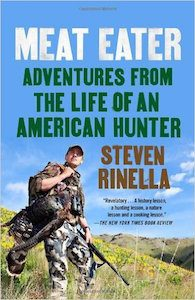Answer the question below using just one word or a short phrase: 
What is the hunter in the image wearing?

Camouflage gear